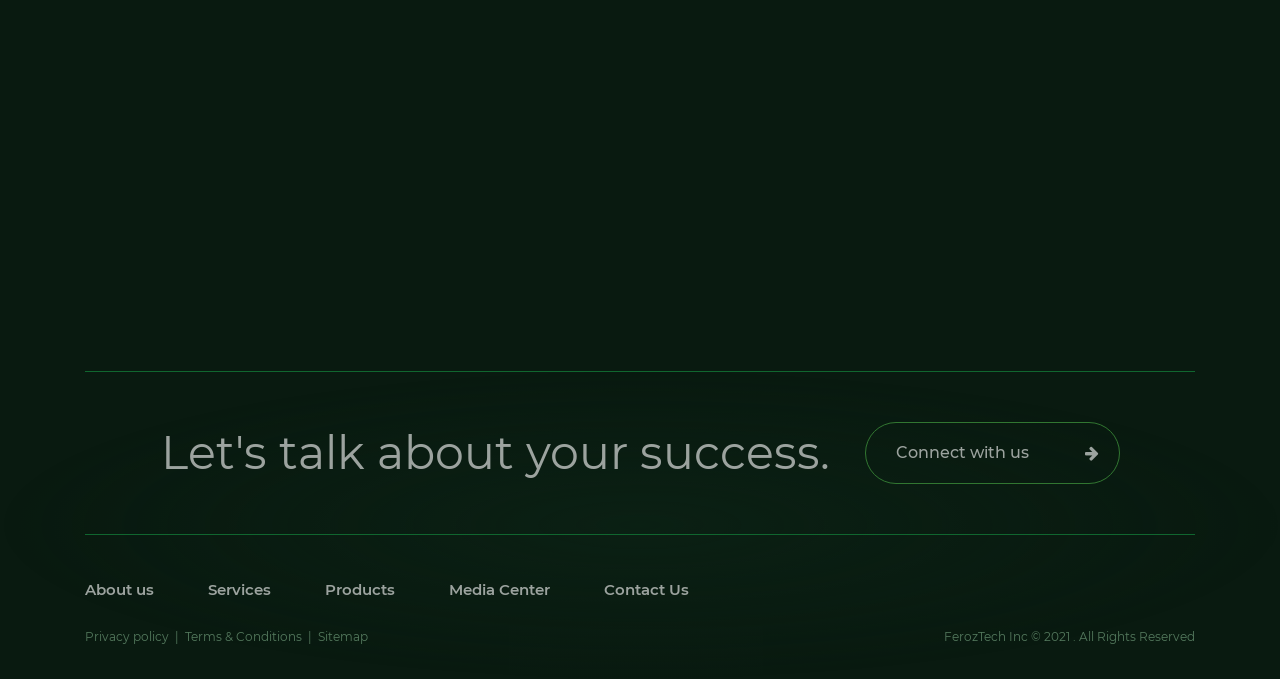Provide the bounding box coordinates of the UI element that matches the description: "Products".

[0.254, 0.839, 0.309, 0.898]